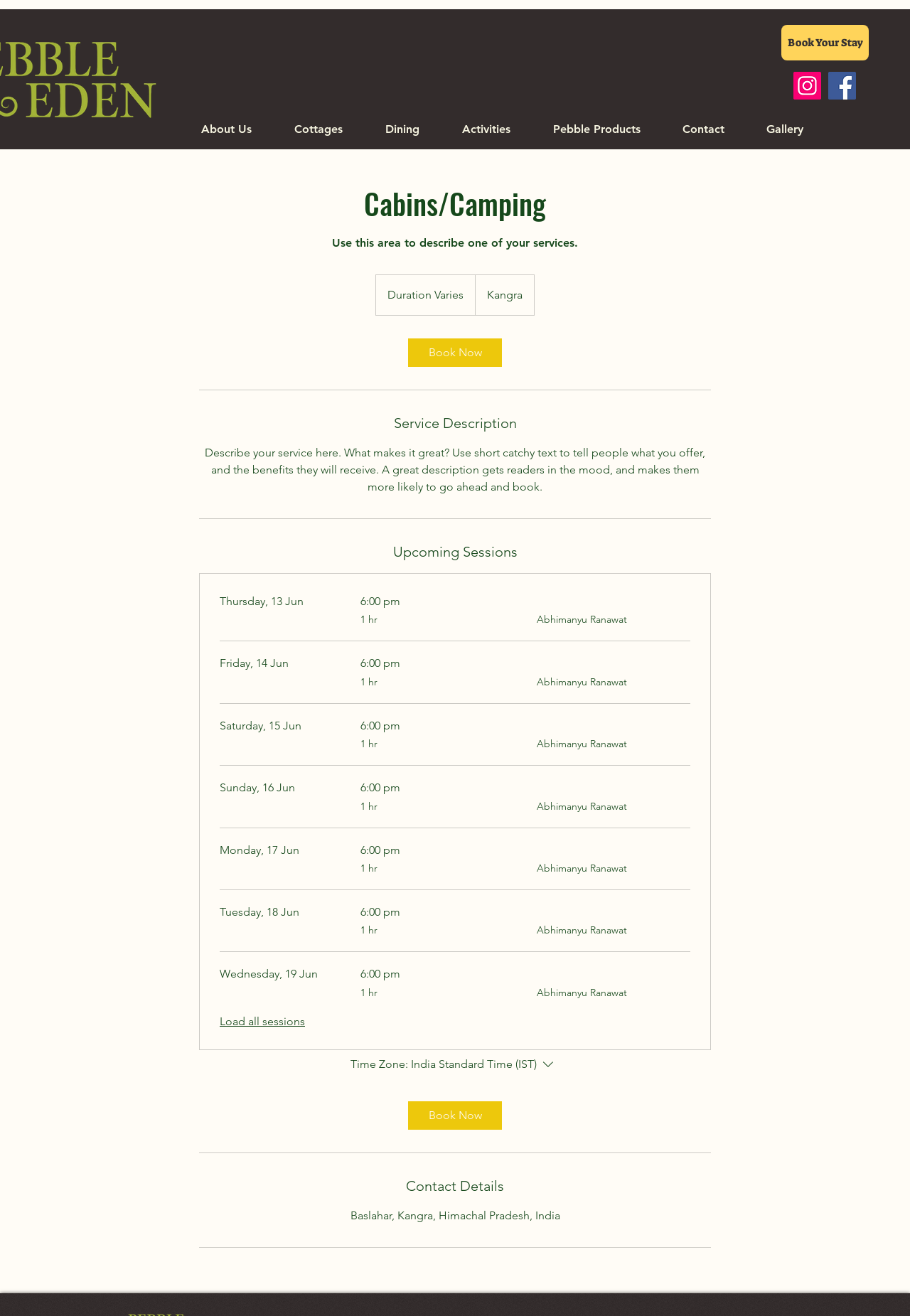What is the name of the service?
Can you give a detailed and elaborate answer to the question?

The name of the service is 'Cabins/Camping' which is mentioned in the heading 'Cabins/Camping' with bounding box coordinates [0.365, 0.139, 0.635, 0.17]